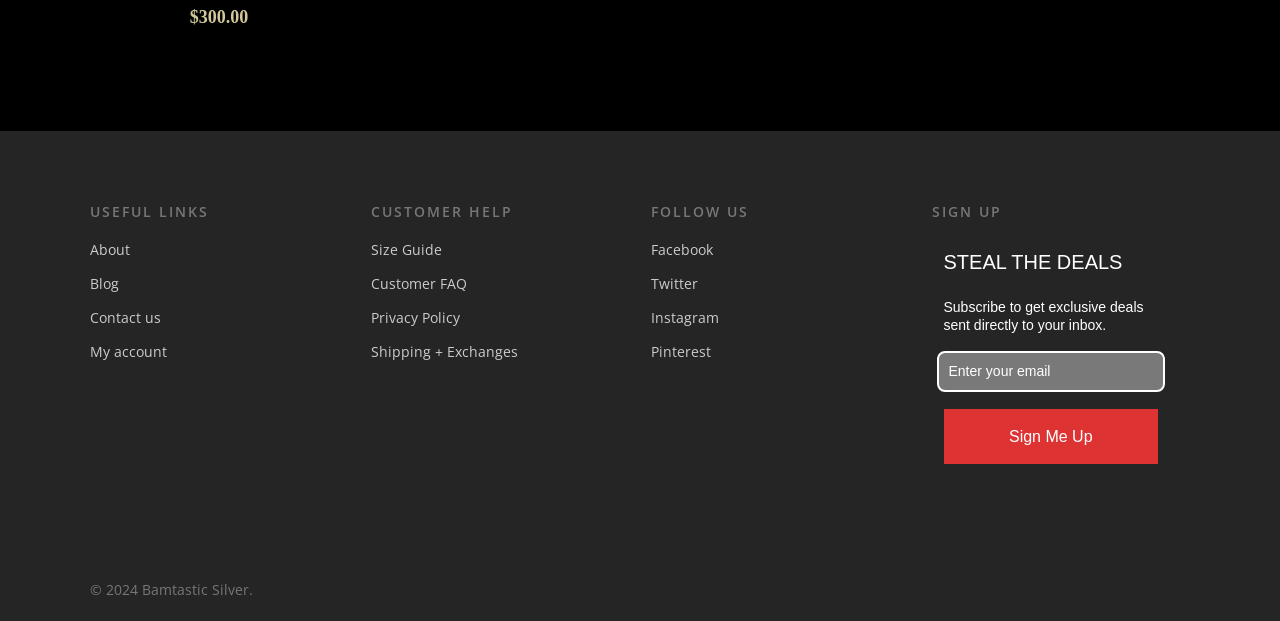Answer the following query with a single word or phrase:
How many links are under 'USEFUL LINKS'?

4